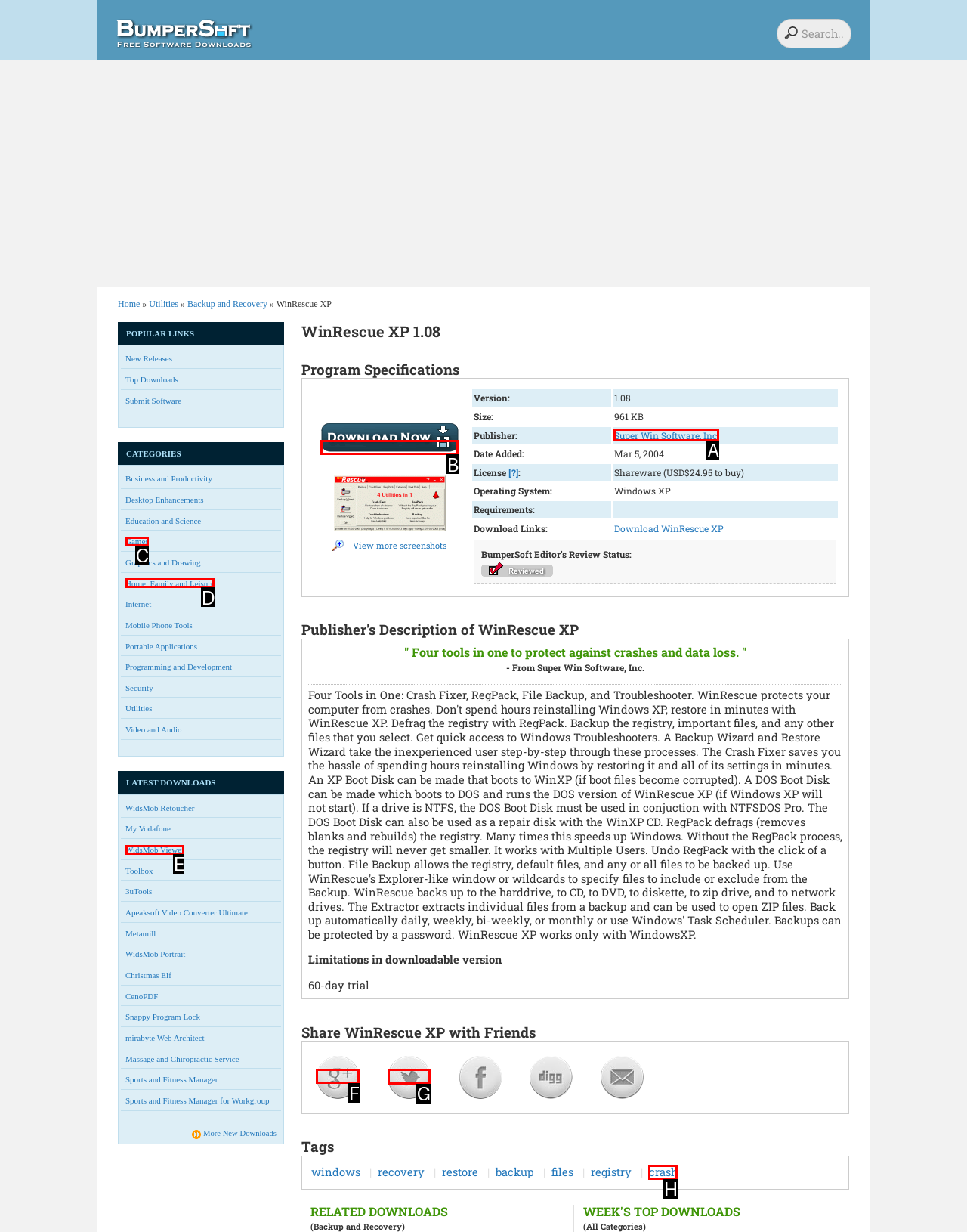Identify which lettered option completes the task: Share WinRescue XP on Twitter. Provide the letter of the correct choice.

G